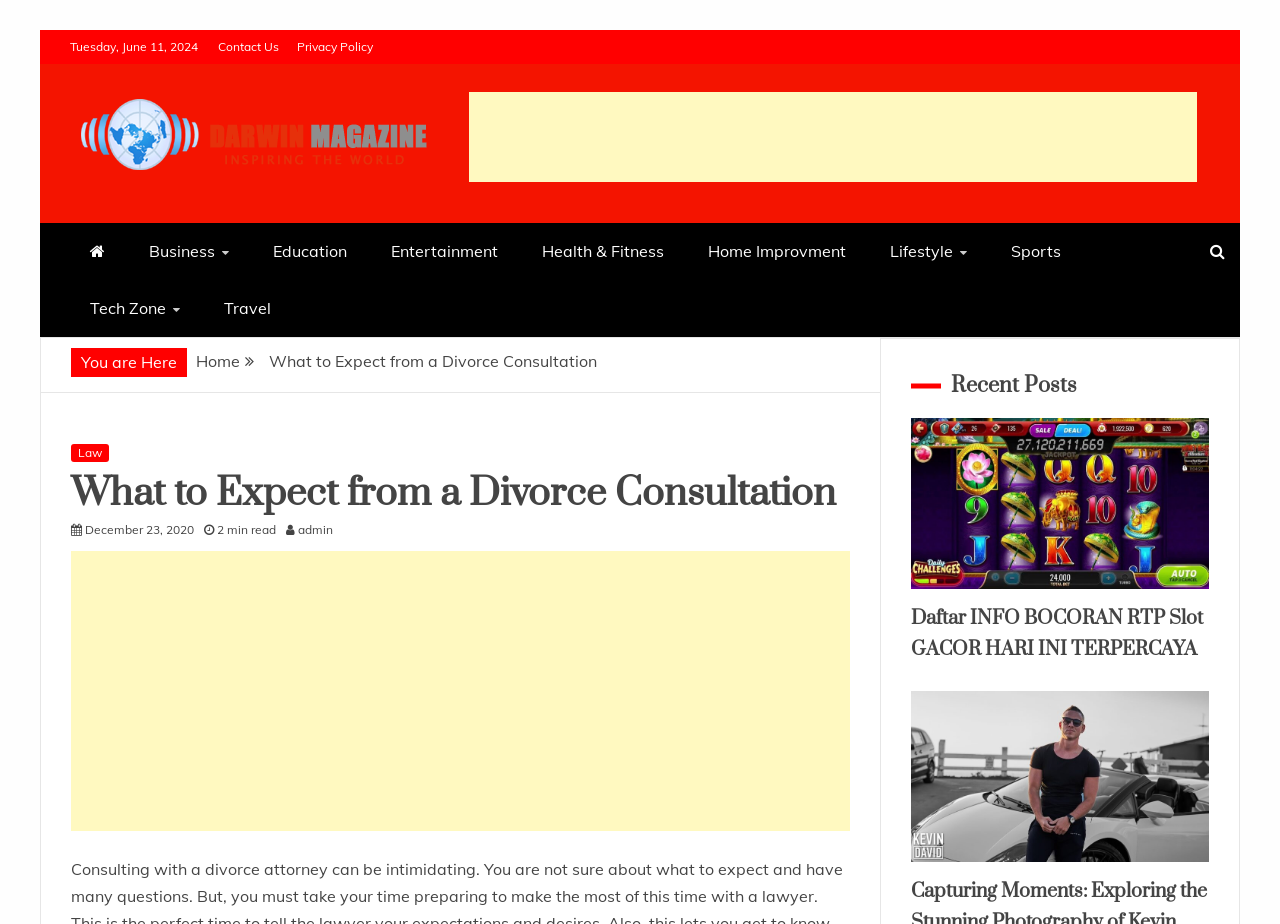Locate the bounding box coordinates of the clickable region to complete the following instruction: "Go to the page about Business."

[0.101, 0.241, 0.195, 0.303]